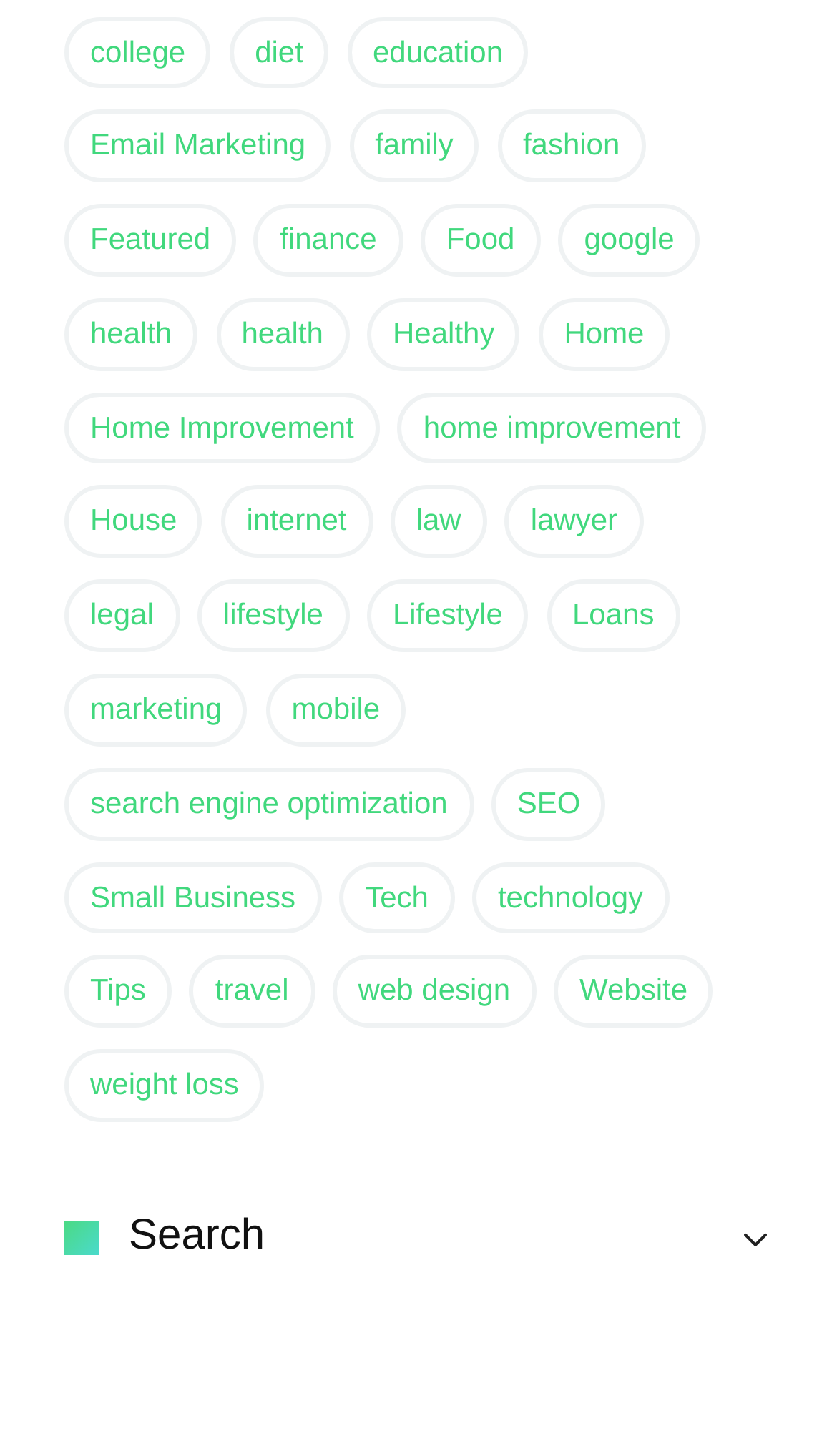What is the purpose of the search bar?
Could you answer the question with a detailed and thorough explanation?

The search bar is located at the bottom of the webpage, and it is likely used to search for specific topics or categories within the webpage. The presence of a search bar suggests that the webpage contains a large amount of content that users may want to search through.